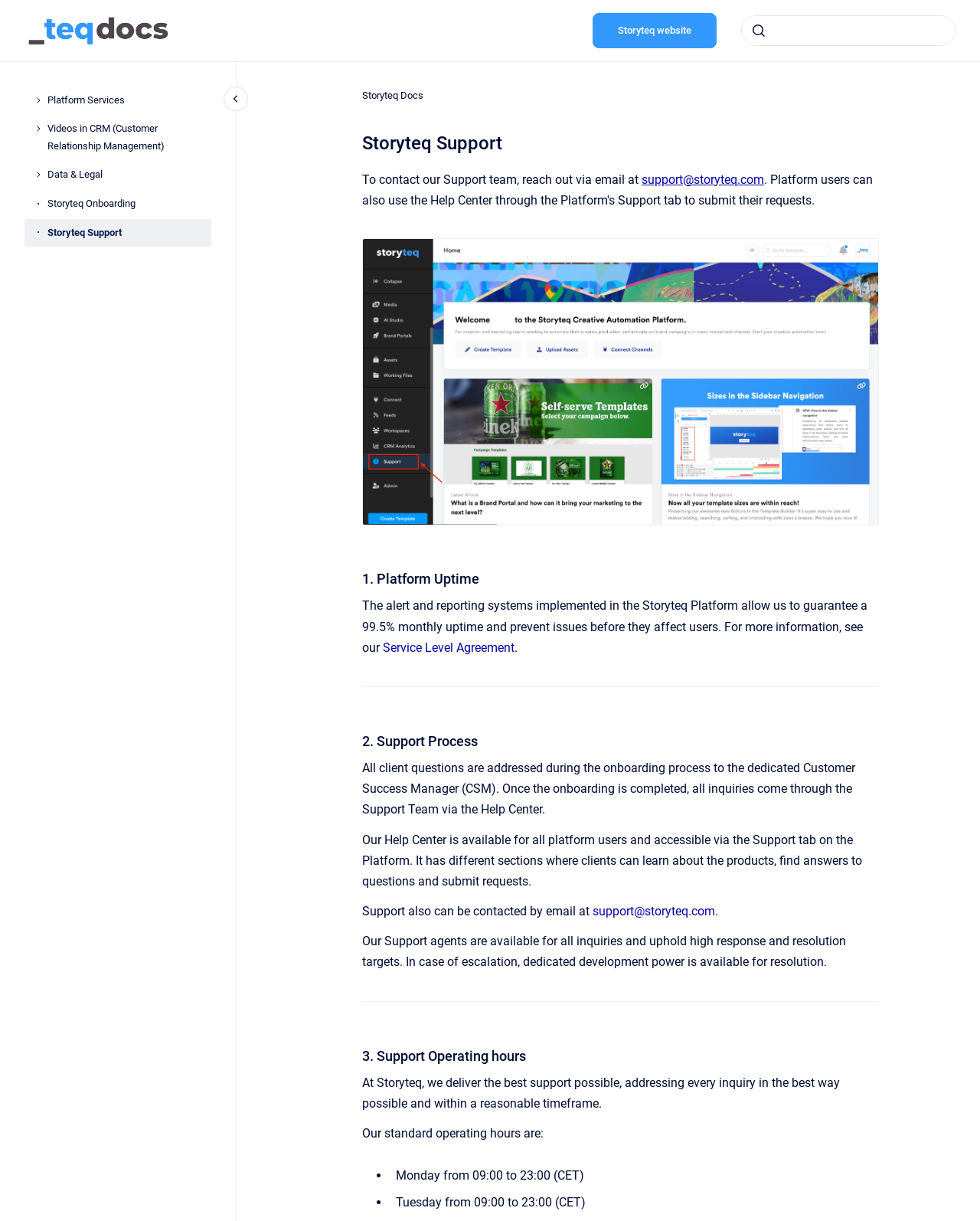Find the bounding box coordinates for the HTML element described as: "Prop 65 Statement". The coordinates should consist of four float values between 0 and 1, i.e., [left, top, right, bottom].

None